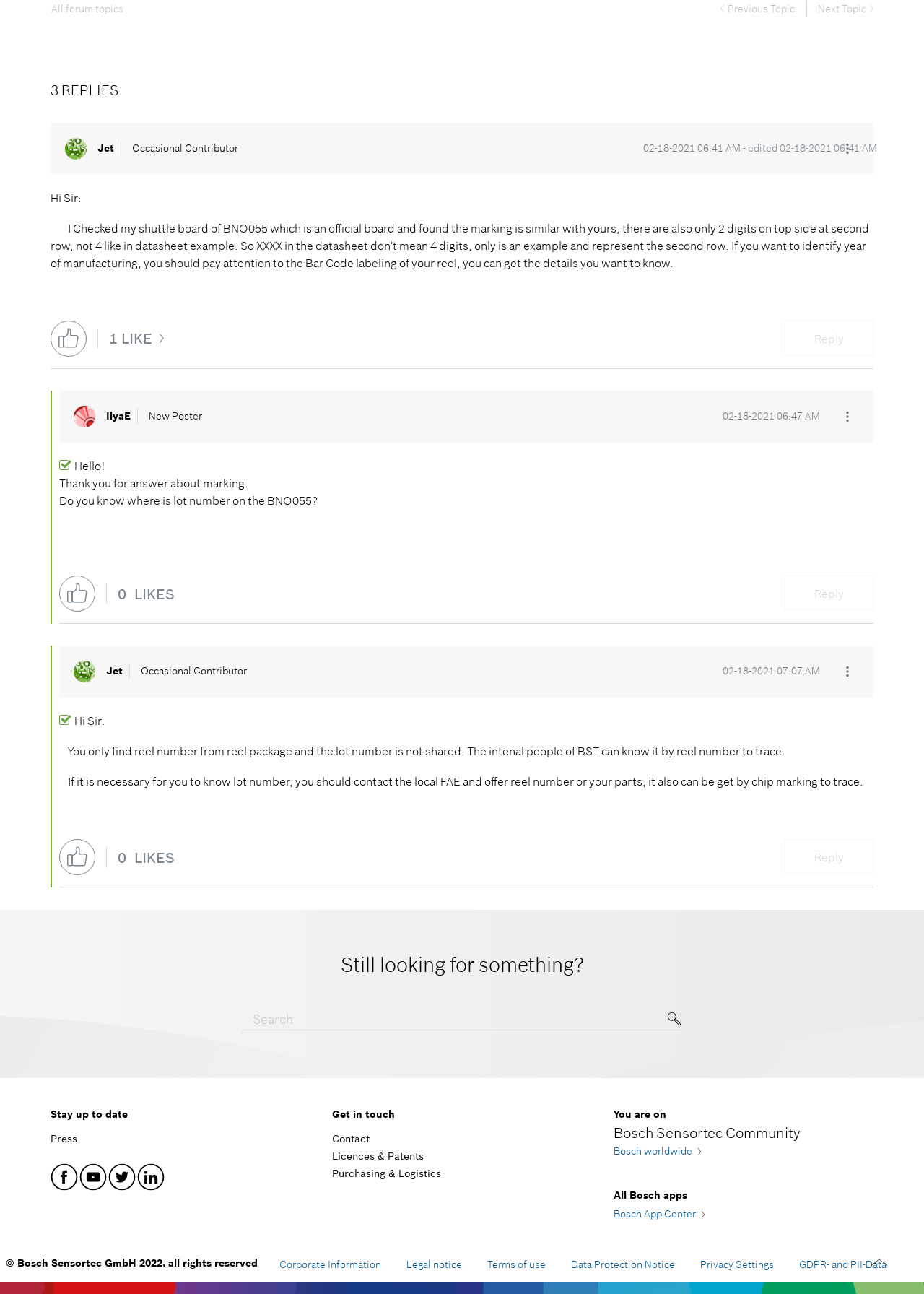How many replies are there in the topic?
Refer to the image and provide a thorough answer to the question.

At the top of the webpage, there is a text '3 REPLIES' indicating that there are three replies in the topic.